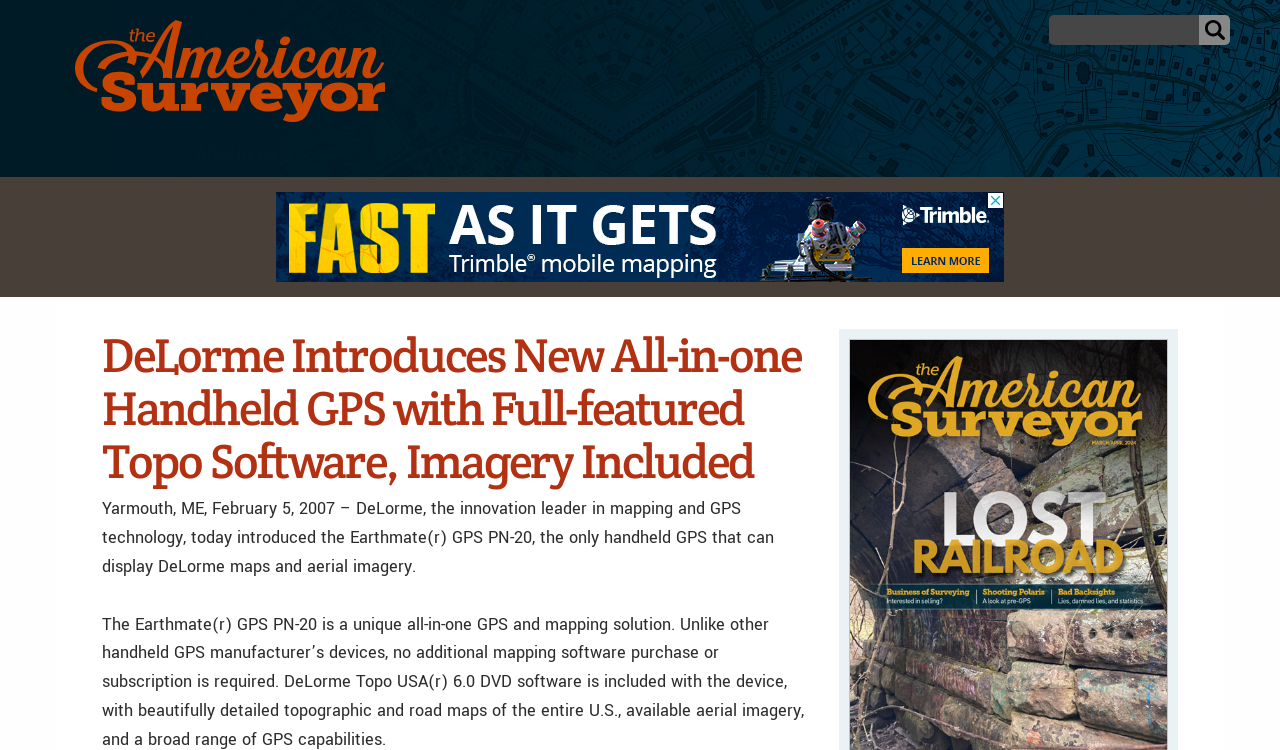Please specify the bounding box coordinates of the element that should be clicked to execute the given instruction: 'Visit the CONTACT page'. Ensure the coordinates are four float numbers between 0 and 1, expressed as [left, top, right, bottom].

[0.261, 0.181, 0.408, 0.238]